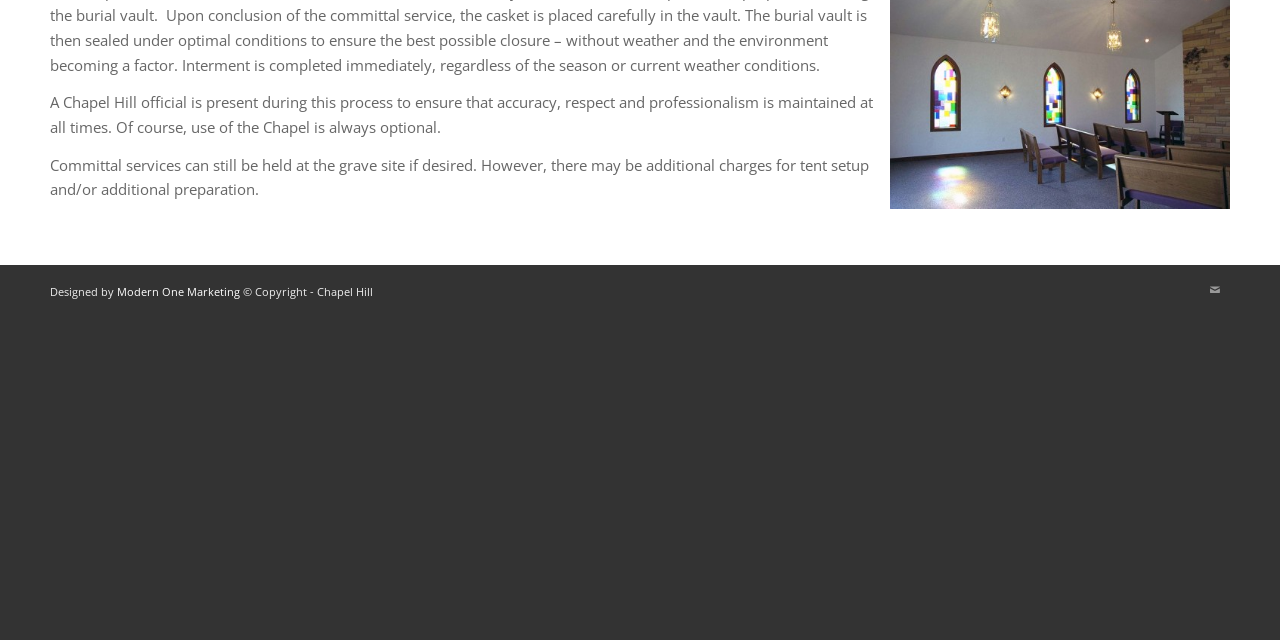Using the description "Modern One Marketing", locate and provide the bounding box of the UI element.

[0.091, 0.444, 0.188, 0.467]